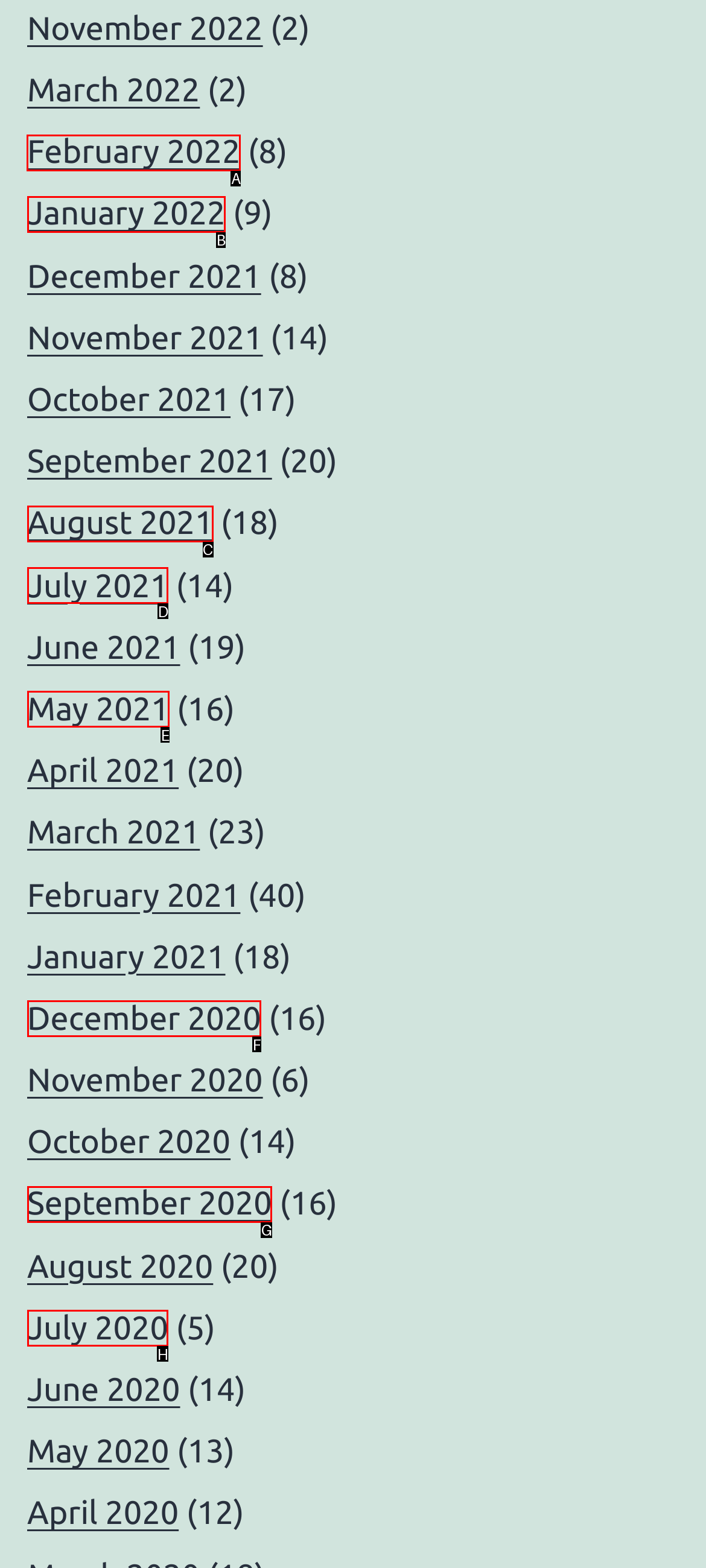Identify which HTML element should be clicked to fulfill this instruction: Check February 2022 Reply with the correct option's letter.

A